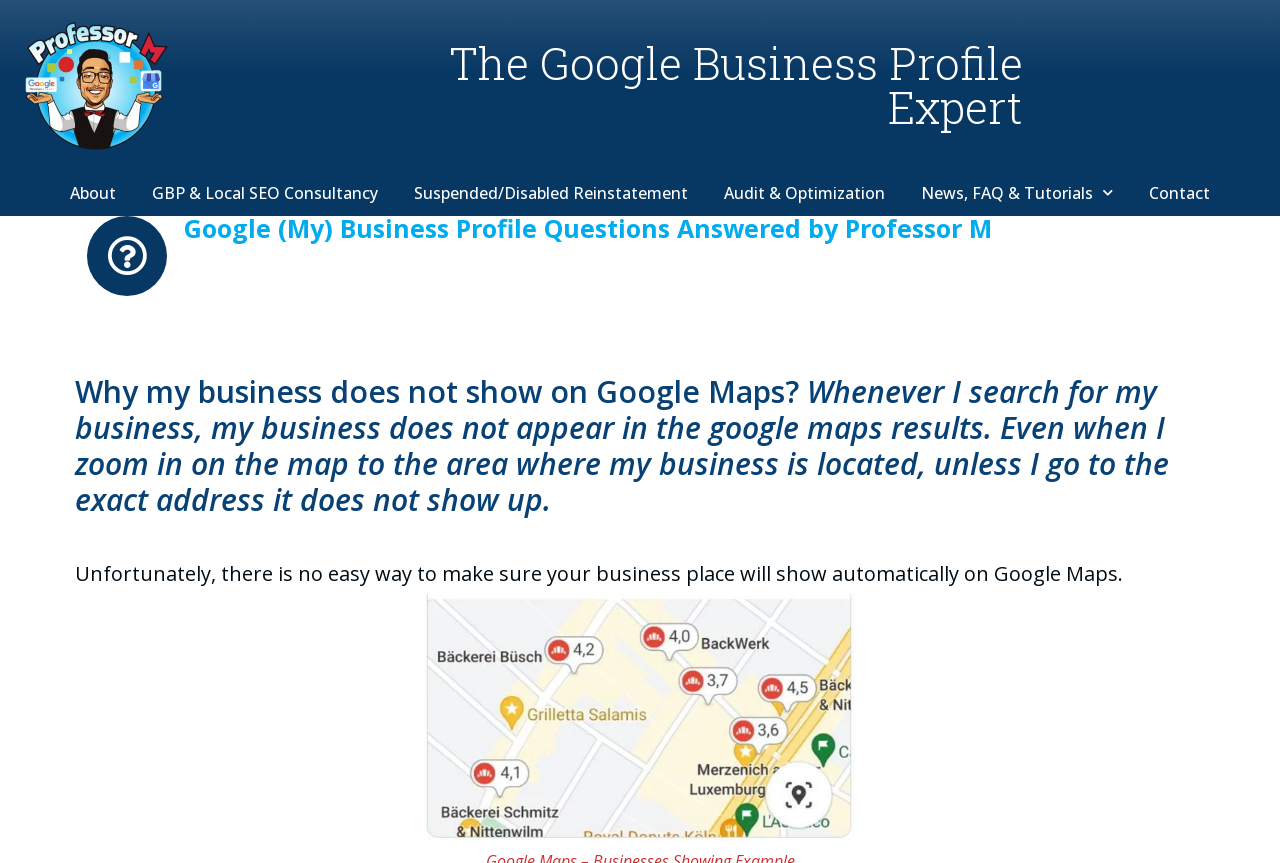What is the consequence of not showing up on Google Maps?
Use the information from the screenshot to give a comprehensive response to the question.

According to the webpage, if a business does not show up on Google Maps, it will not appear in the search results even when zooming in on the map to the area where the business is located, unless the exact address is searched.